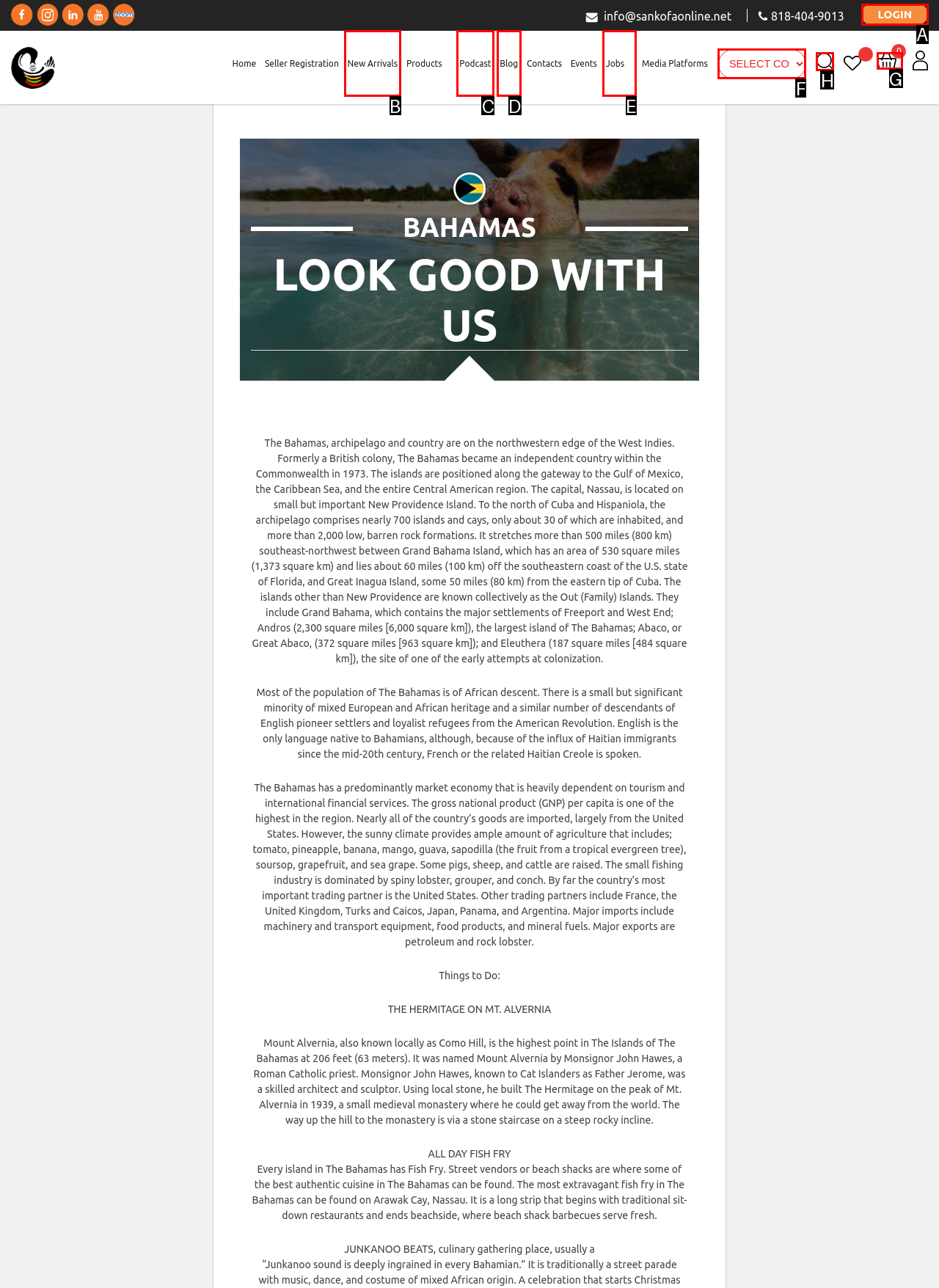Out of the given choices, which letter corresponds to the UI element required to Search for a product? Answer with the letter.

H